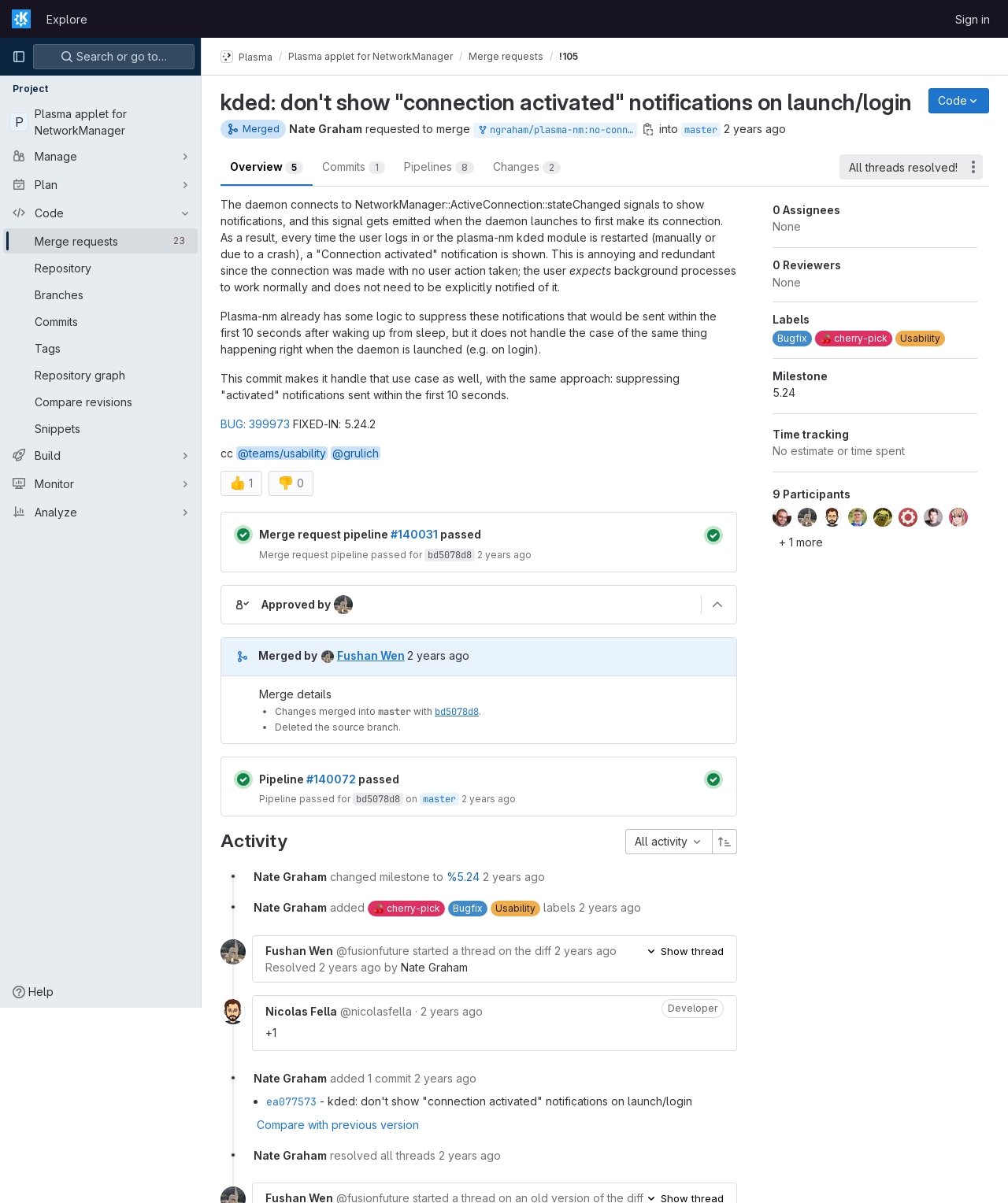Respond with a single word or short phrase to the following question: 
What is the time when the merge request pipeline passed?

February 20, 2022 at 3:00:39 AM UTC